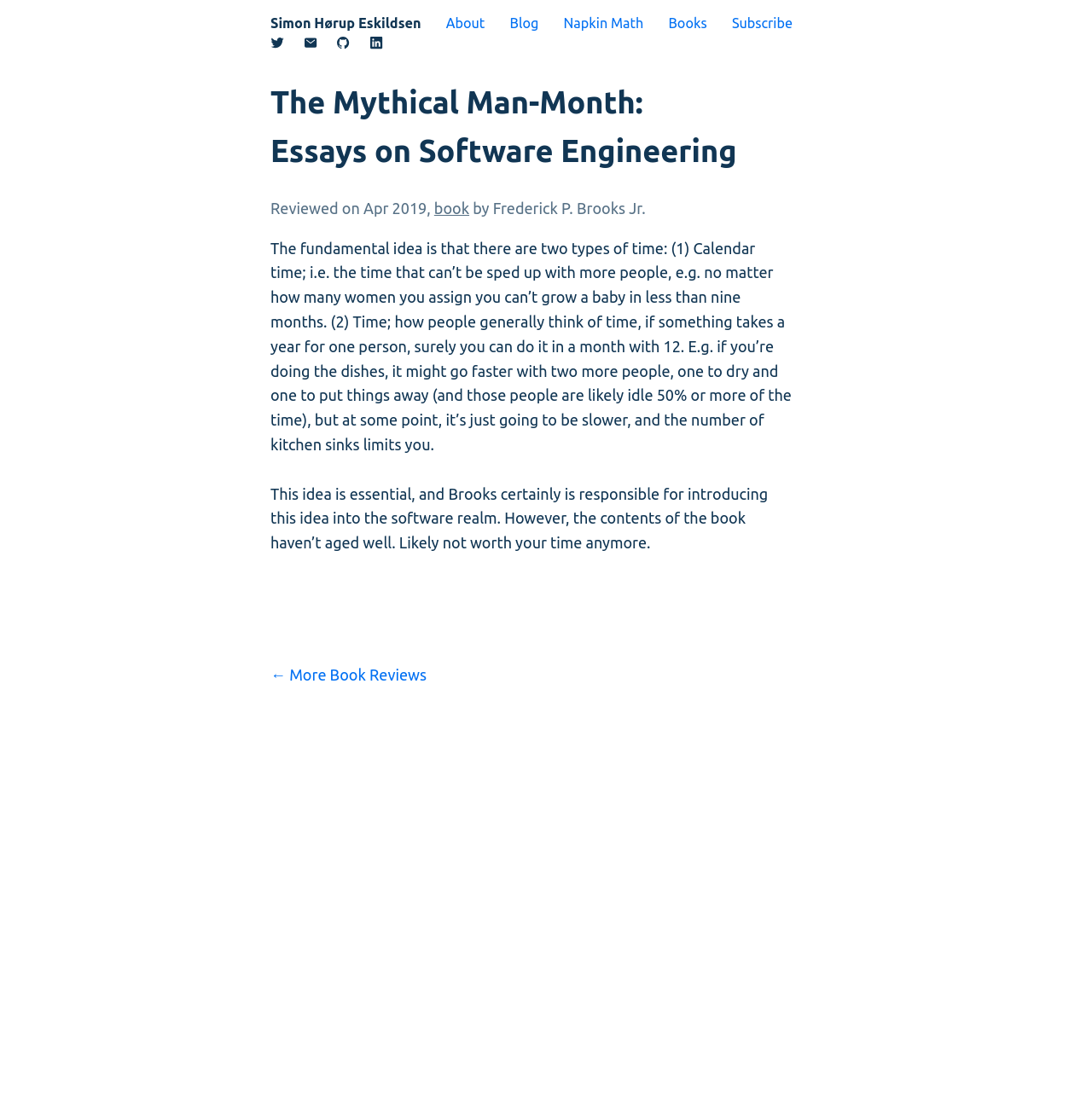Find the bounding box coordinates of the clickable element required to execute the following instruction: "Visit the blog page". Provide the coordinates as four float numbers between 0 and 1, i.e., [left, top, right, bottom].

[0.467, 0.014, 0.493, 0.028]